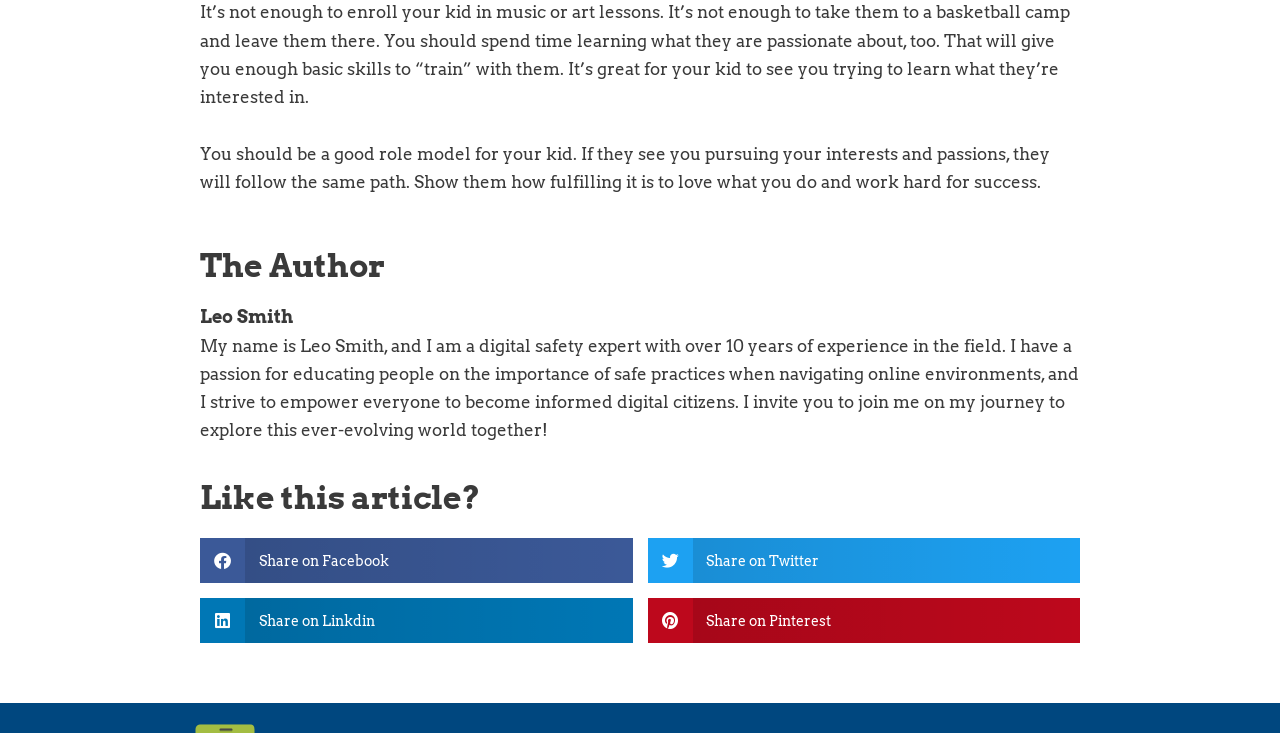Who is the author of the article?
Please answer the question with a detailed and comprehensive explanation.

The author of the article is mentioned in the section 'The Author' with the heading 'Leo Smith', which is a subheading under 'The Author'.